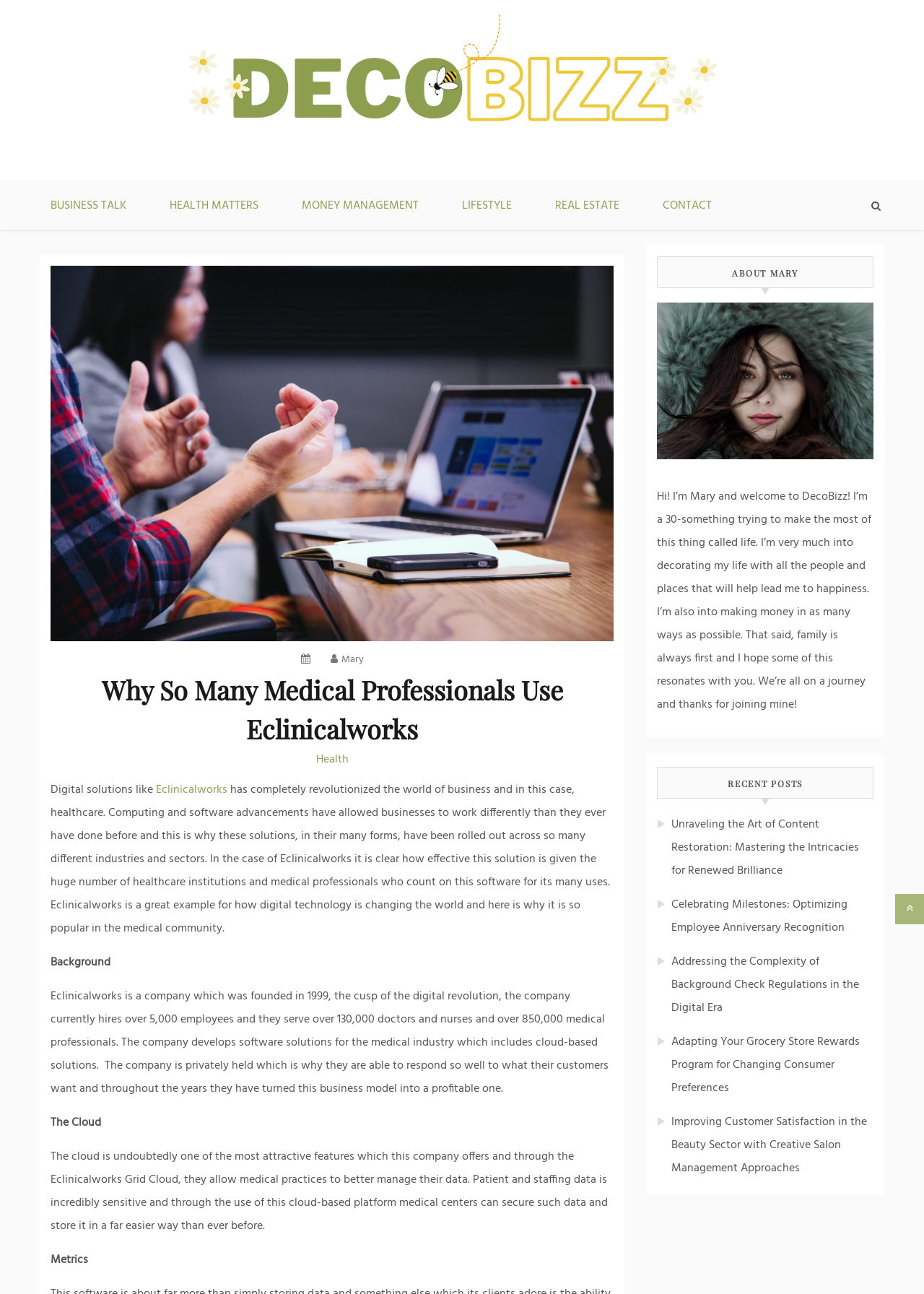Provide the text content of the webpage's main heading.

Why So Many Medical Professionals Use Eclinicalworks